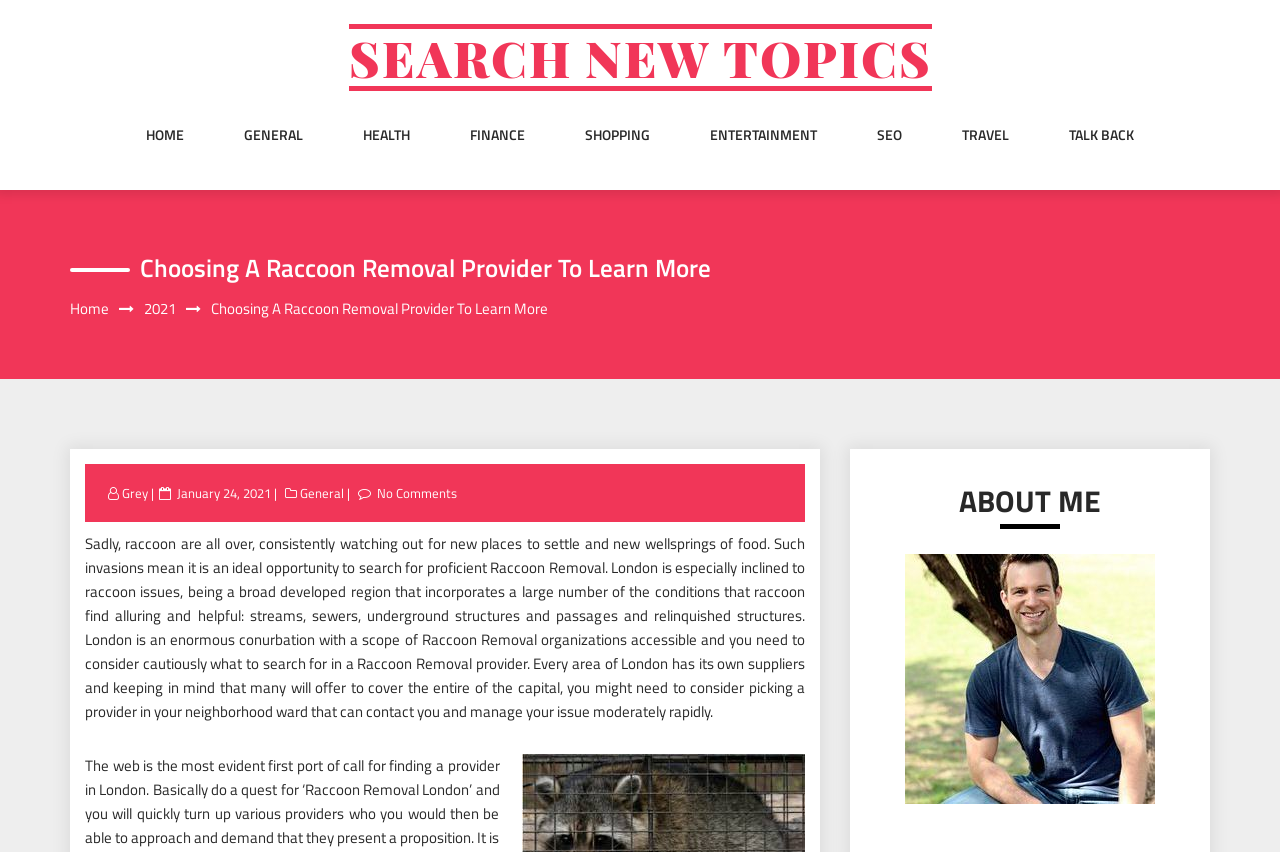Describe the webpage in detail, including text, images, and layout.

The webpage is about choosing a raccoon removal provider, with a focus on the London area. At the top, there is a heading "SEARCH NEW TOPICS" with a link to search for new topics. Below it, there are several links to different categories, including "HOME", "GENERAL", "HEALTH", "FINANCE", and others, which are aligned horizontally across the top of the page.

Below the category links, there is a heading "Choosing A Raccoon Removal Provider To Learn More" with a link to "Home" and a link to "2021" on the left side. On the right side of the heading, there is a static text "Choosing A Raccoon Removal Provider To Learn More". 

Underneath, there is a section with links to "Grey", "January 24, 2021", "General", and "No Comments", which are aligned horizontally. Below this section, there is a block of static text that describes the issue of raccoons in London and the importance of finding a proficient raccoon removal provider. The text explains that London is prone to raccoon problems due to its urban development and provides guidance on what to look for in a raccoon removal provider.

On the right side of the page, there is a heading "ABOUT ME" located near the bottom. Overall, the webpage appears to be a blog post or article about raccoon removal in London, with links to related topics and categories at the top.